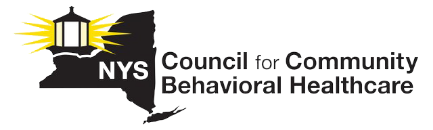What is the focus of the NYS Council?
Refer to the screenshot and respond with a concise word or phrase.

Behavioral health services